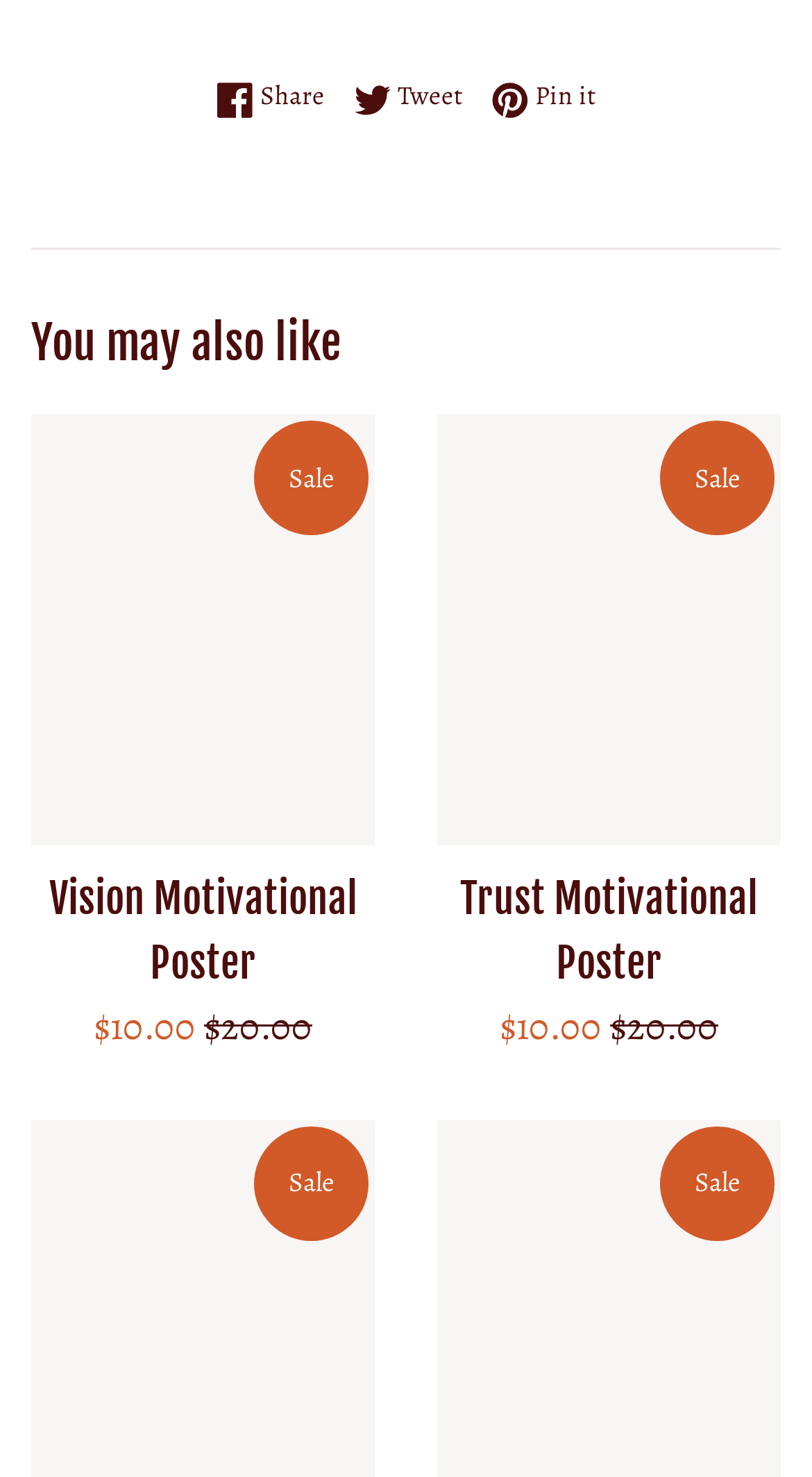Examine the screenshot and answer the question in as much detail as possible: What is the regular price of the Trust Motivational Poster?

I found the link 'Trust Motivational Poster' with a StaticText 'Regular price' and another StaticText '$20.00' next to it, indicating the regular price of the poster.